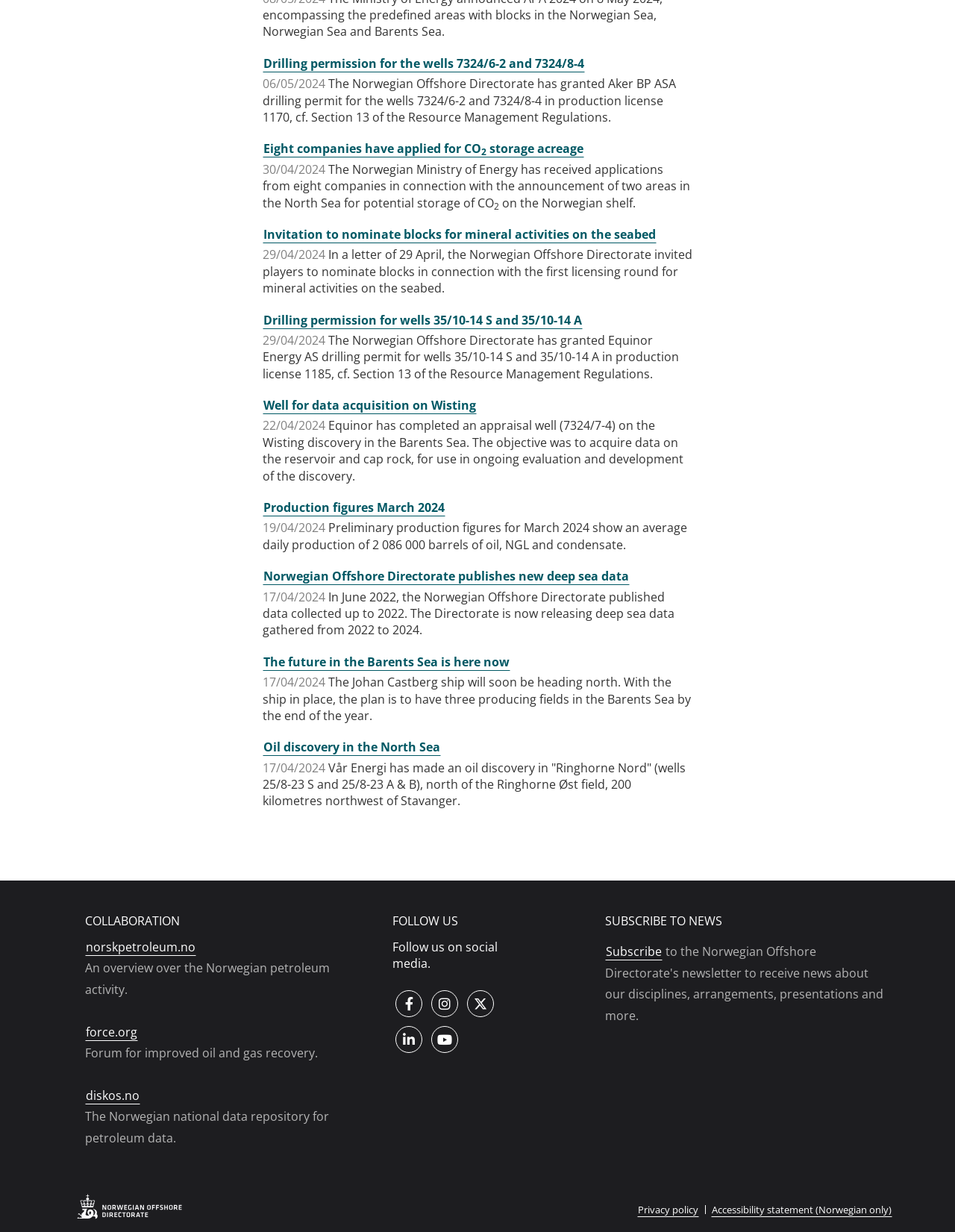Pinpoint the bounding box coordinates of the clickable area necessary to execute the following instruction: "Click on the link to read about drilling permission for the wells 7324/6-2 and 7324/8-4". The coordinates should be given as four float numbers between 0 and 1, namely [left, top, right, bottom].

[0.275, 0.044, 0.612, 0.059]